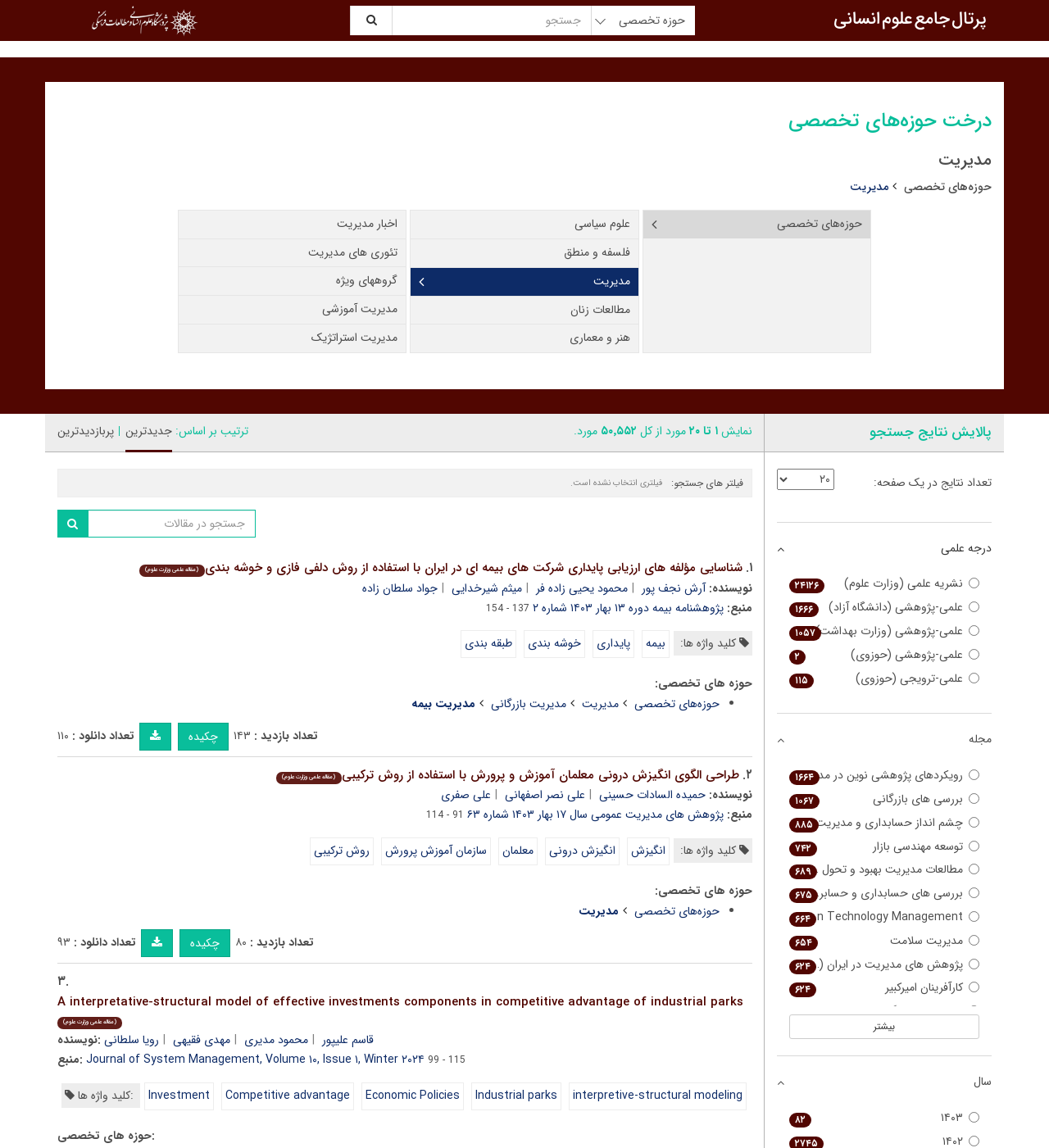Answer succinctly with a single word or phrase:
What is the current sorting order of the search results?

جدیدترین